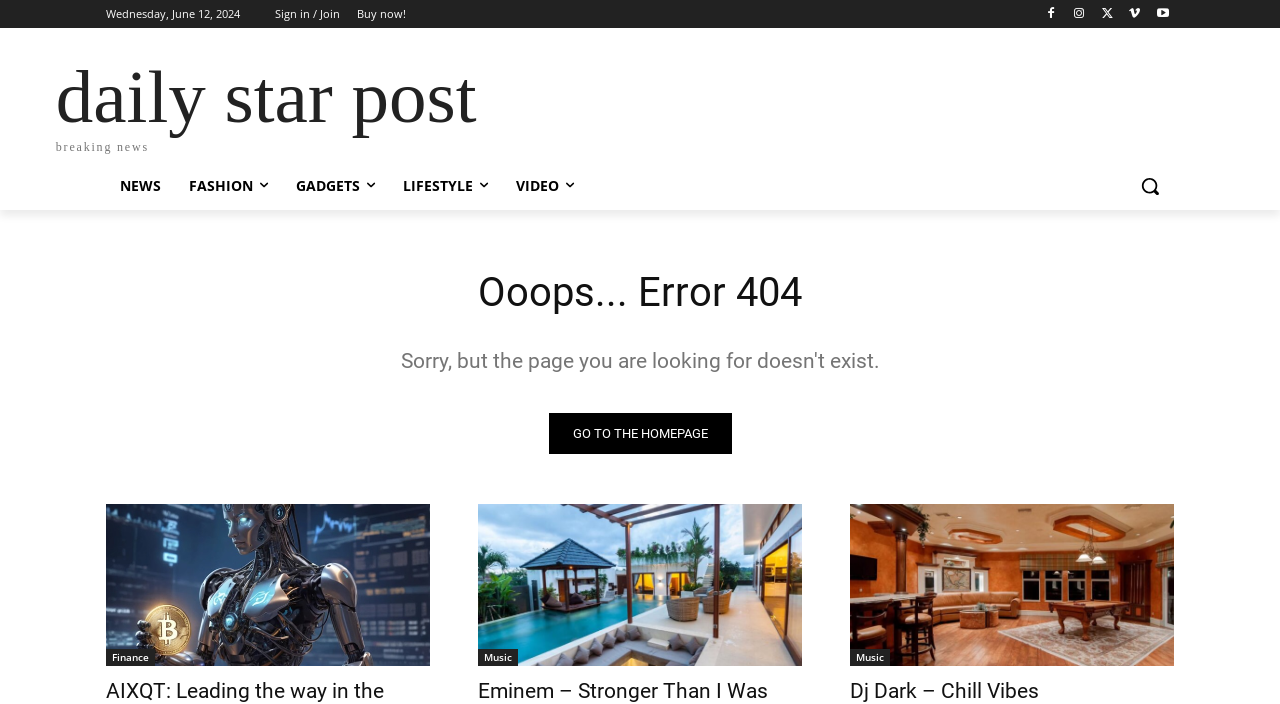Please identify the bounding box coordinates of the element's region that should be clicked to execute the following instruction: "Sign in or join the website". The bounding box coordinates must be four float numbers between 0 and 1, i.e., [left, top, right, bottom].

[0.215, 0.0, 0.266, 0.04]